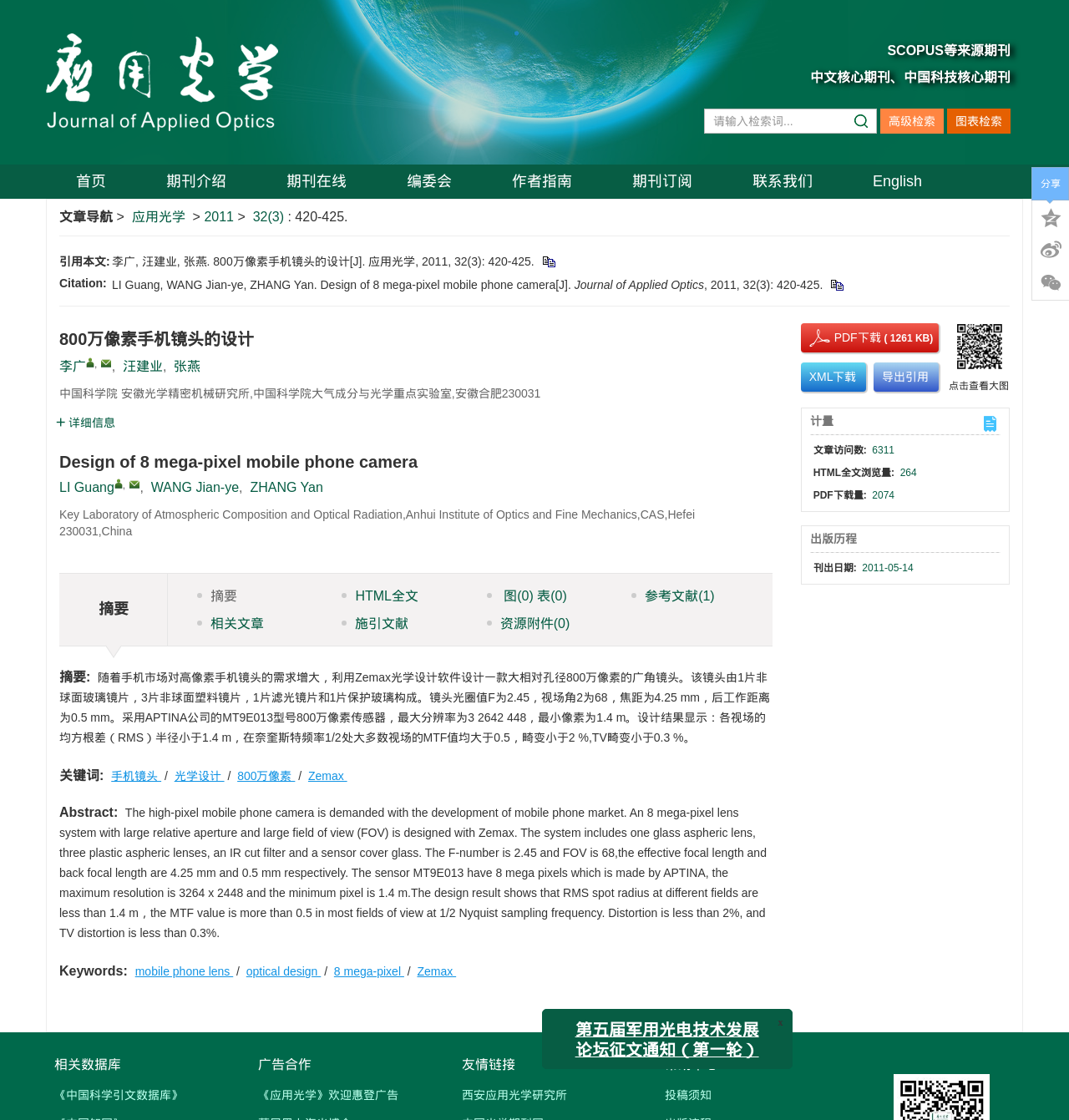Please identify the coordinates of the bounding box for the clickable region that will accomplish this instruction: "copy to clipboard".

[0.503, 0.227, 0.522, 0.239]